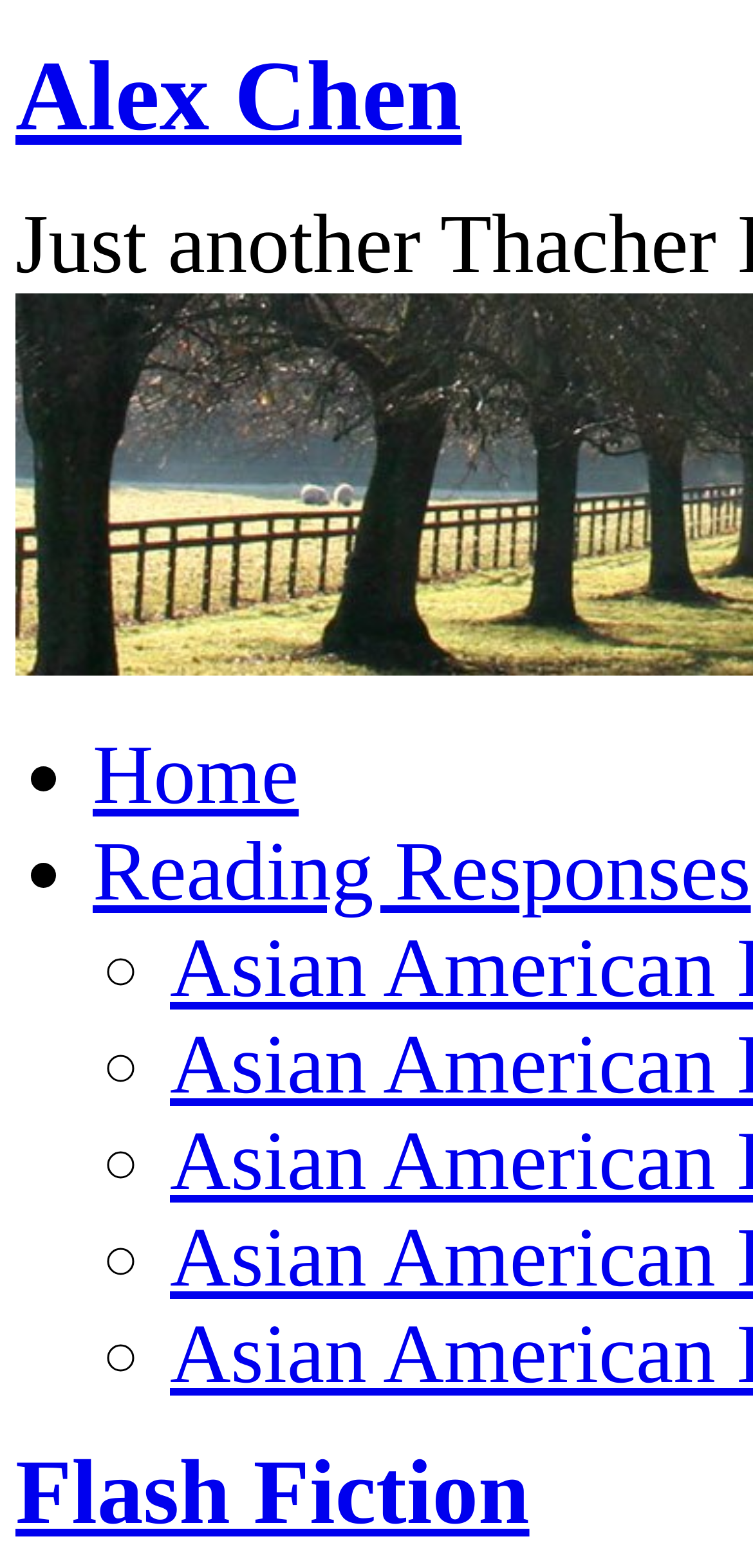What is the name of the blogger?
Please answer the question with as much detail and depth as you can.

The name of the blogger can be found in the top-left corner of the webpage, where it says 'Alex Chen | Just another Thacher Blogs Sites site'. This is likely the title of the blog and the name of the blogger.